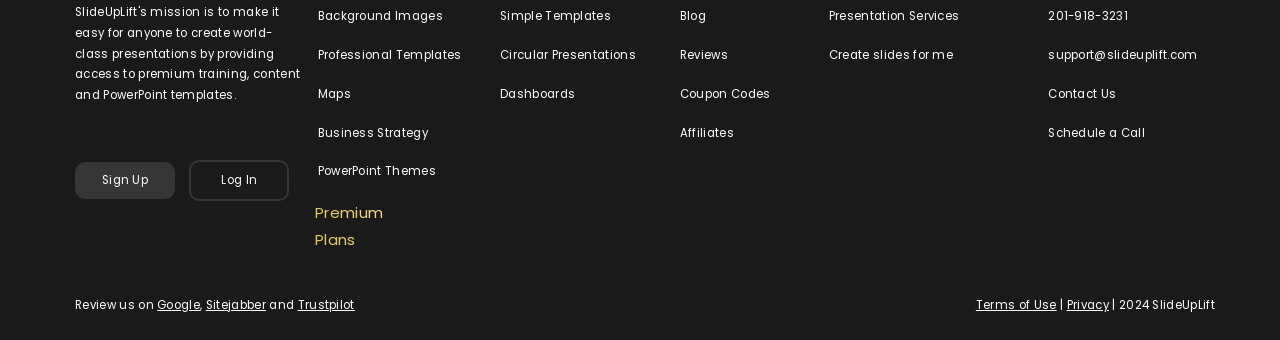Using the provided element description: "Premium Plans", determine the bounding box coordinates of the corresponding UI element in the screenshot.

[0.246, 0.593, 0.299, 0.734]